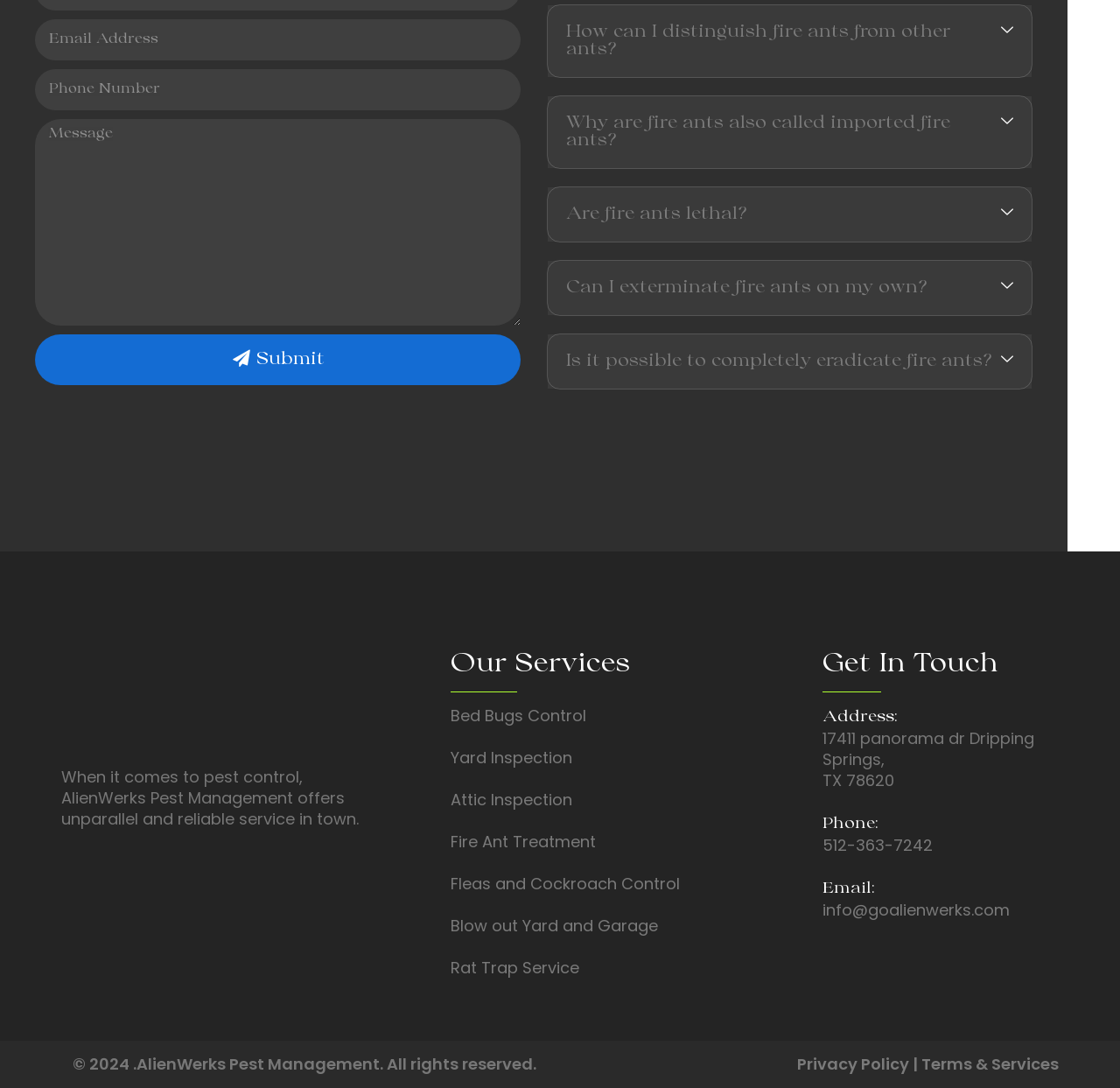Find the bounding box coordinates for the area that should be clicked to accomplish the instruction: "Click the 'Submit' button".

[0.031, 0.307, 0.465, 0.354]